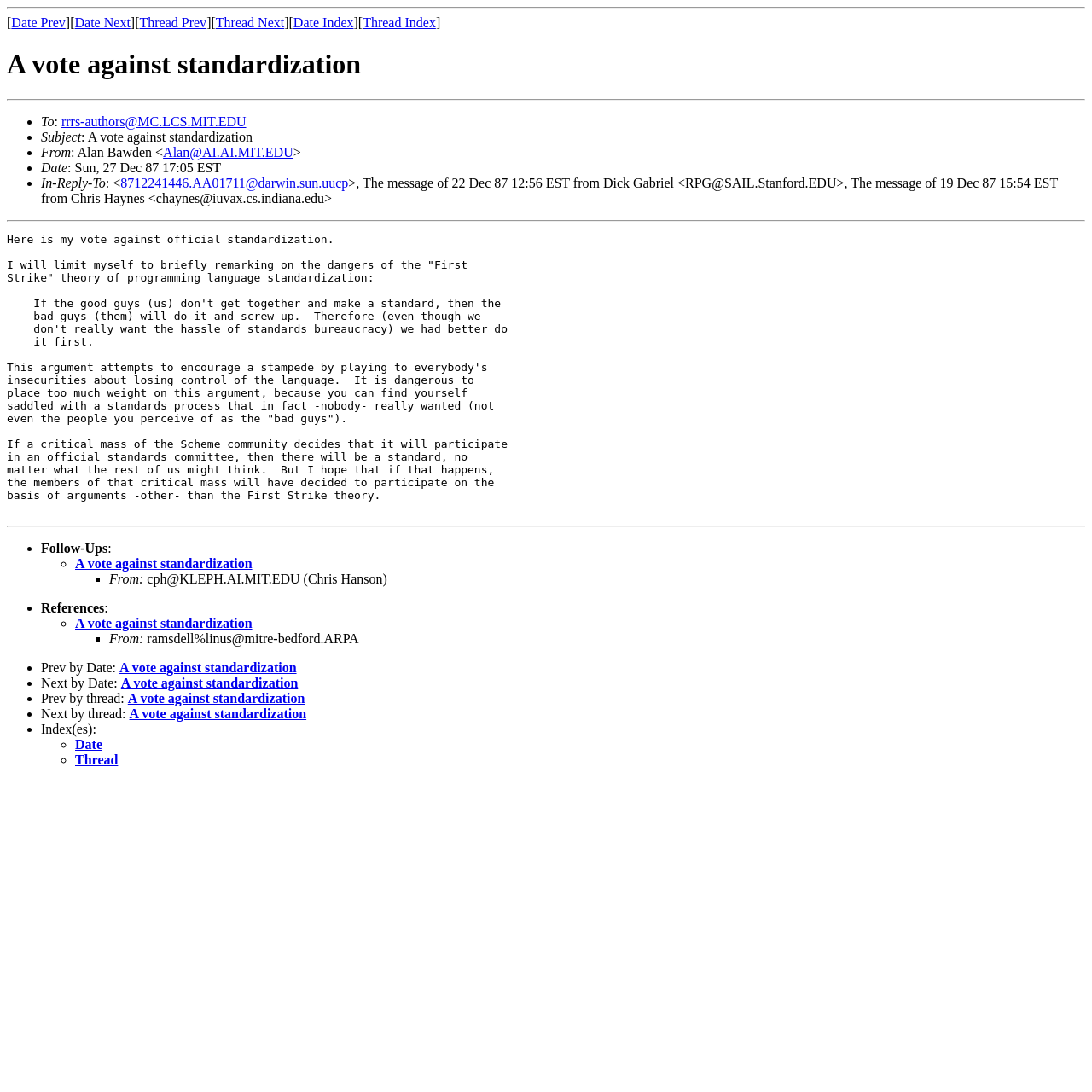Show me the bounding box coordinates of the clickable region to achieve the task as per the instruction: "View thread index".

[0.332, 0.014, 0.399, 0.027]